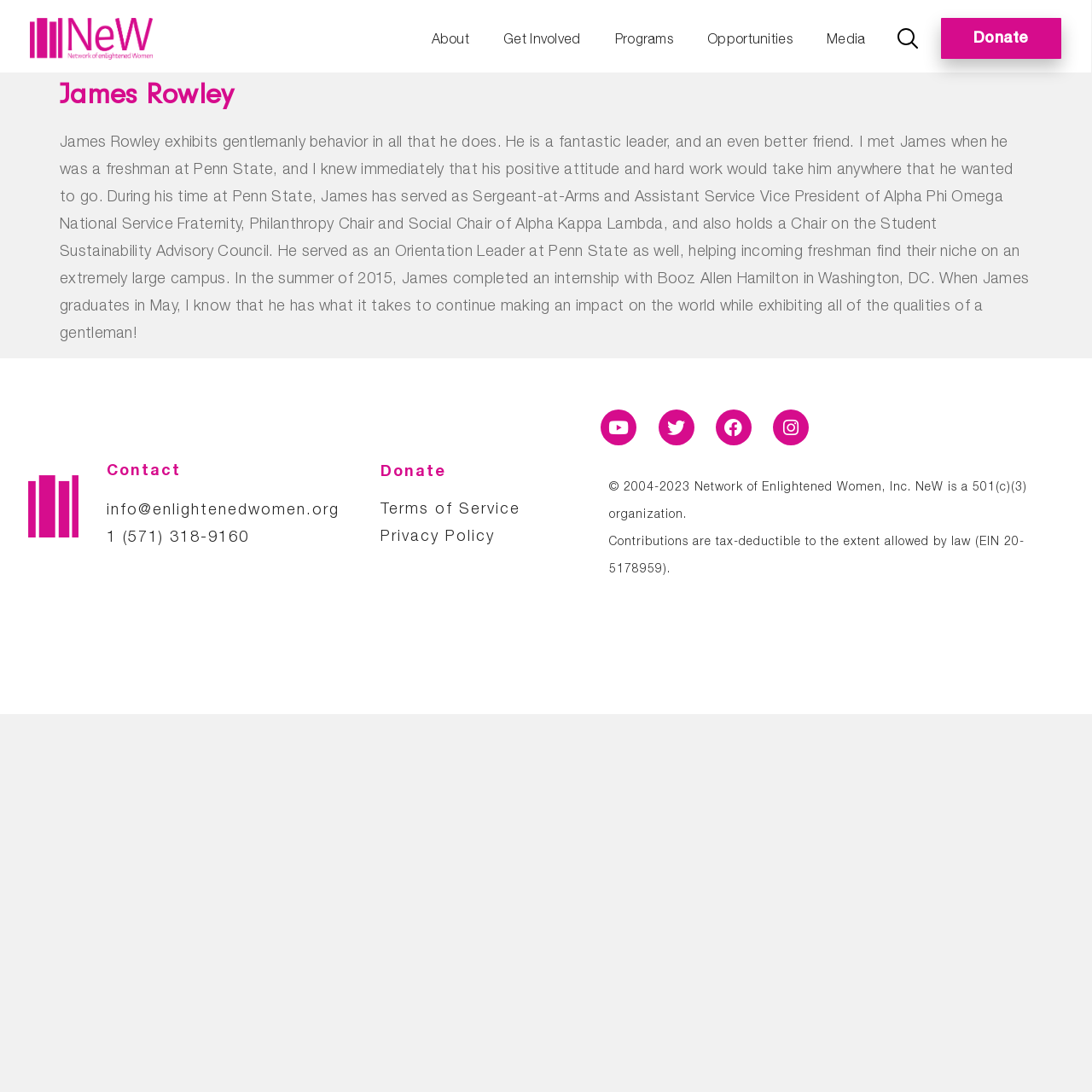Please specify the bounding box coordinates of the clickable section necessary to execute the following command: "Click Facebook".

[0.655, 0.375, 0.688, 0.408]